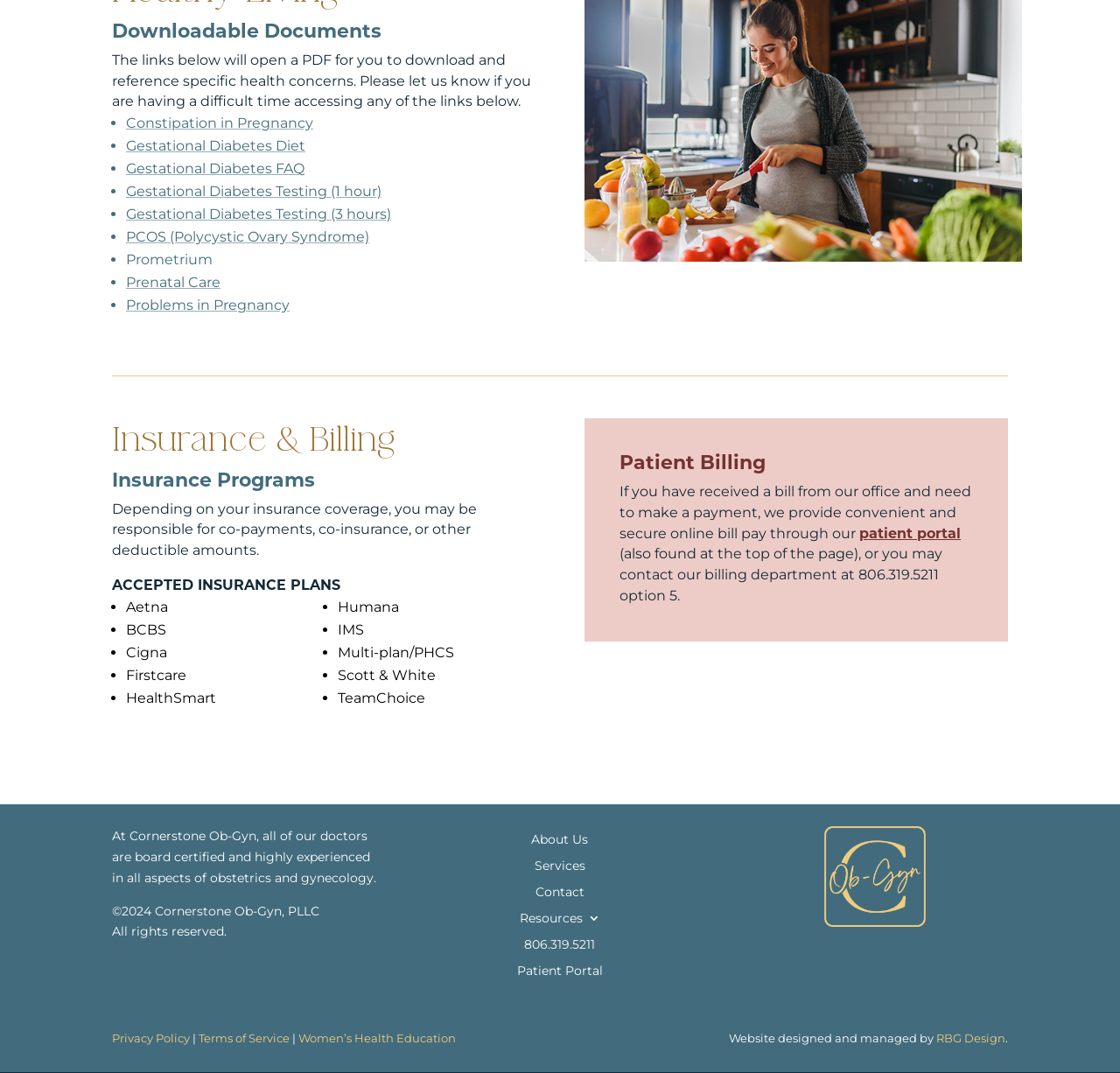Determine the bounding box coordinates of the target area to click to execute the following instruction: "Make a payment through patient portal."

[0.767, 0.489, 0.858, 0.505]